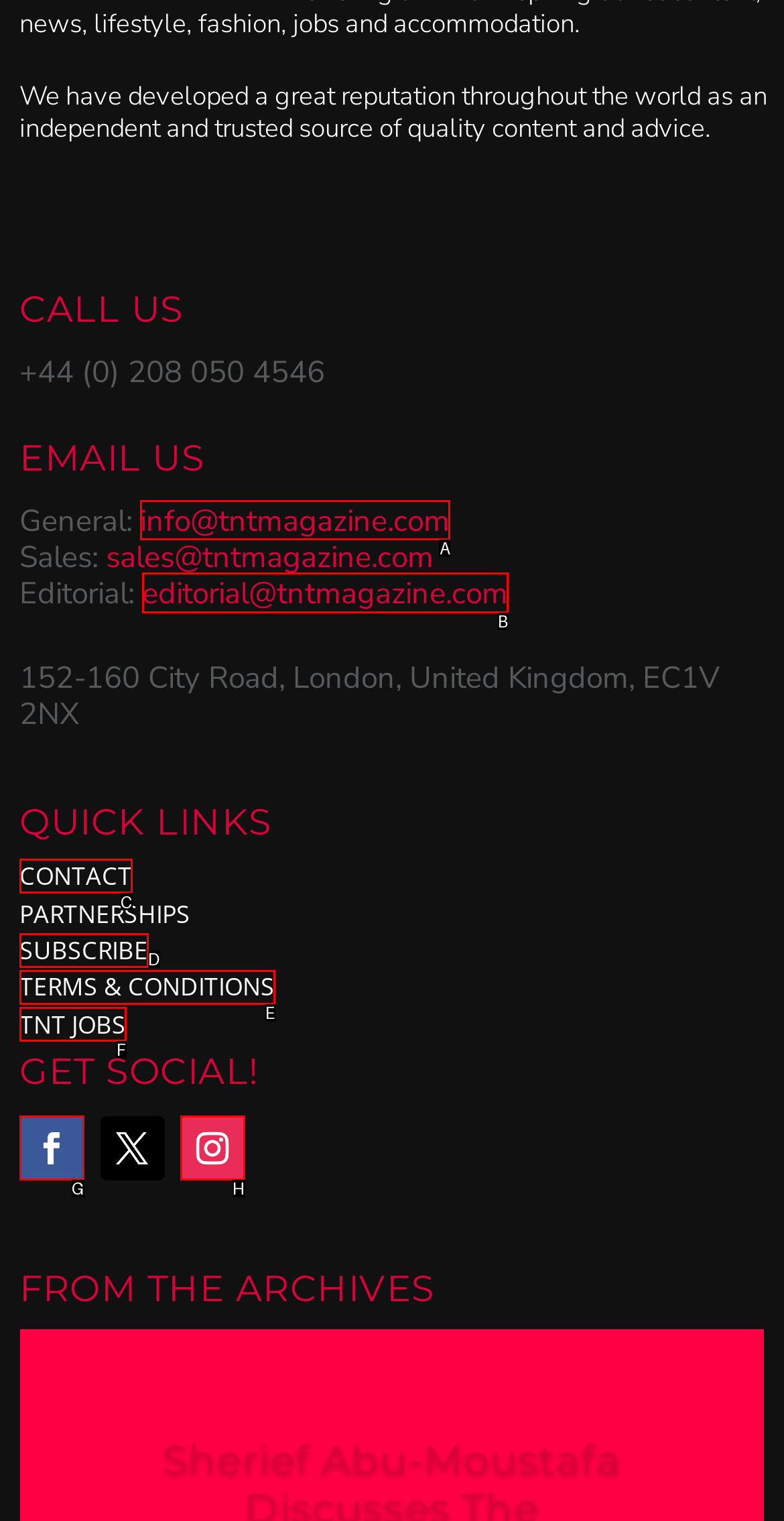Tell me the letter of the UI element to click in order to accomplish the following task: Send an email to general
Answer with the letter of the chosen option from the given choices directly.

A